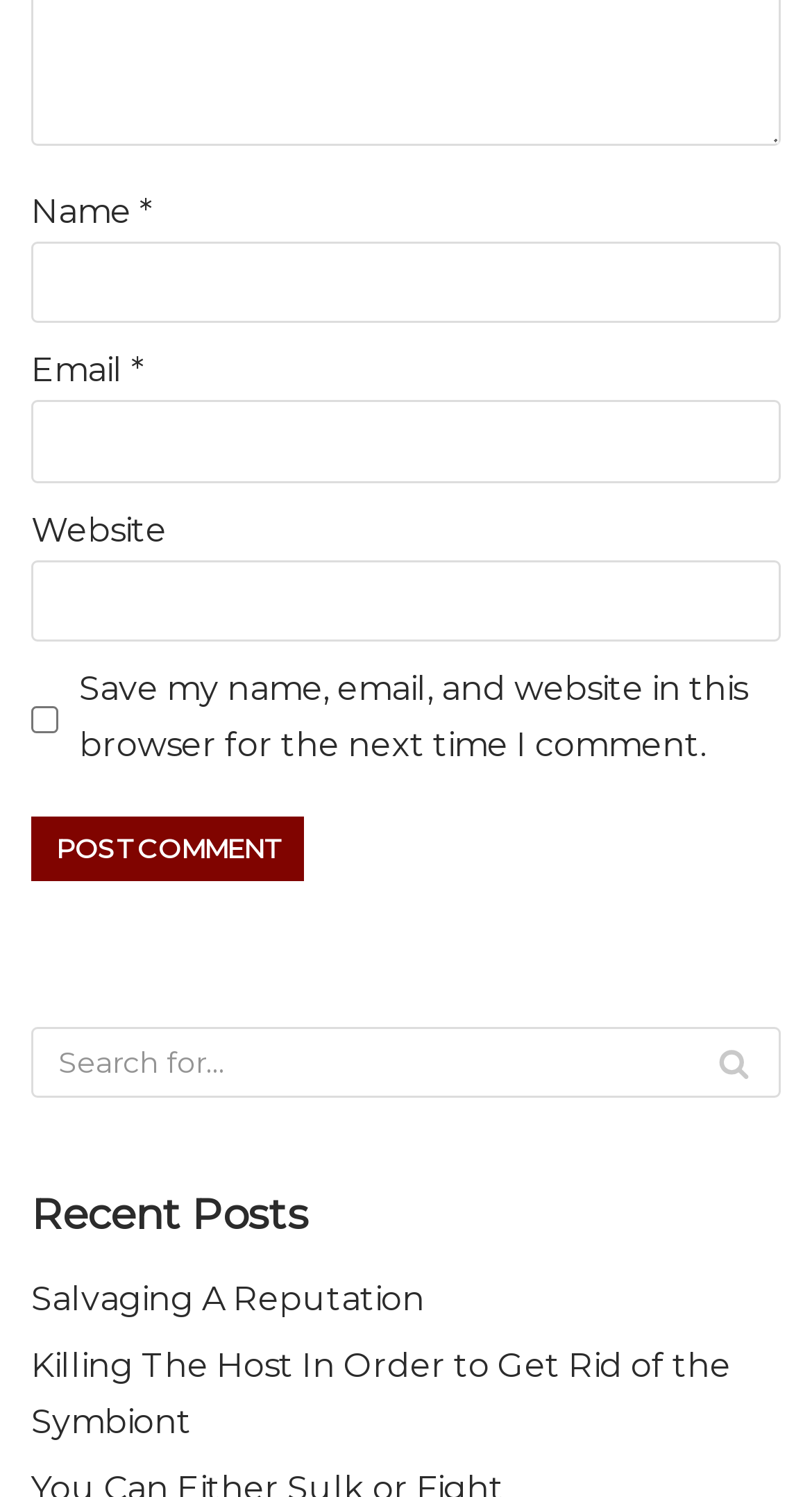Identify the bounding box coordinates of the HTML element based on this description: "parent_node: Search for... aria-label="Search"".

[0.846, 0.686, 0.962, 0.733]